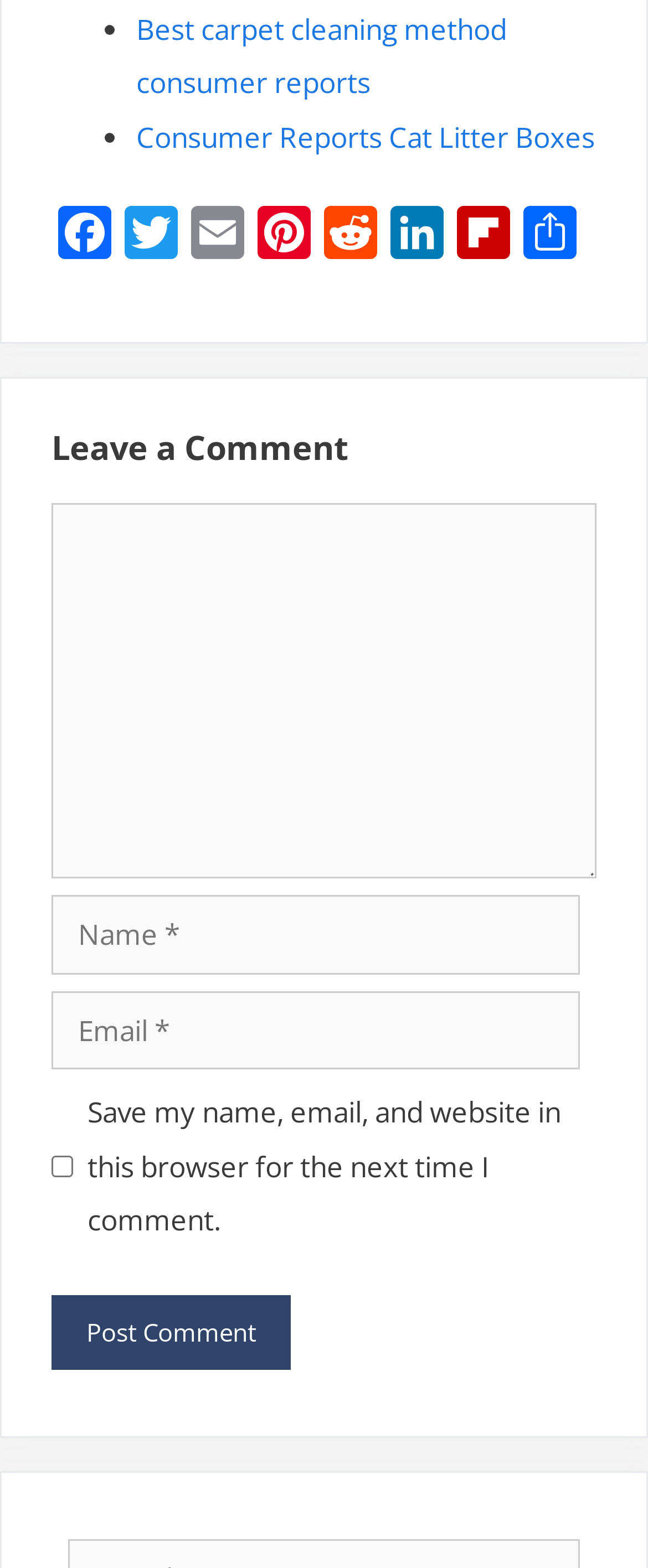Determine the bounding box coordinates of the section I need to click to execute the following instruction: "Type your name". Provide the coordinates as four float numbers between 0 and 1, i.e., [left, top, right, bottom].

[0.079, 0.571, 0.895, 0.622]